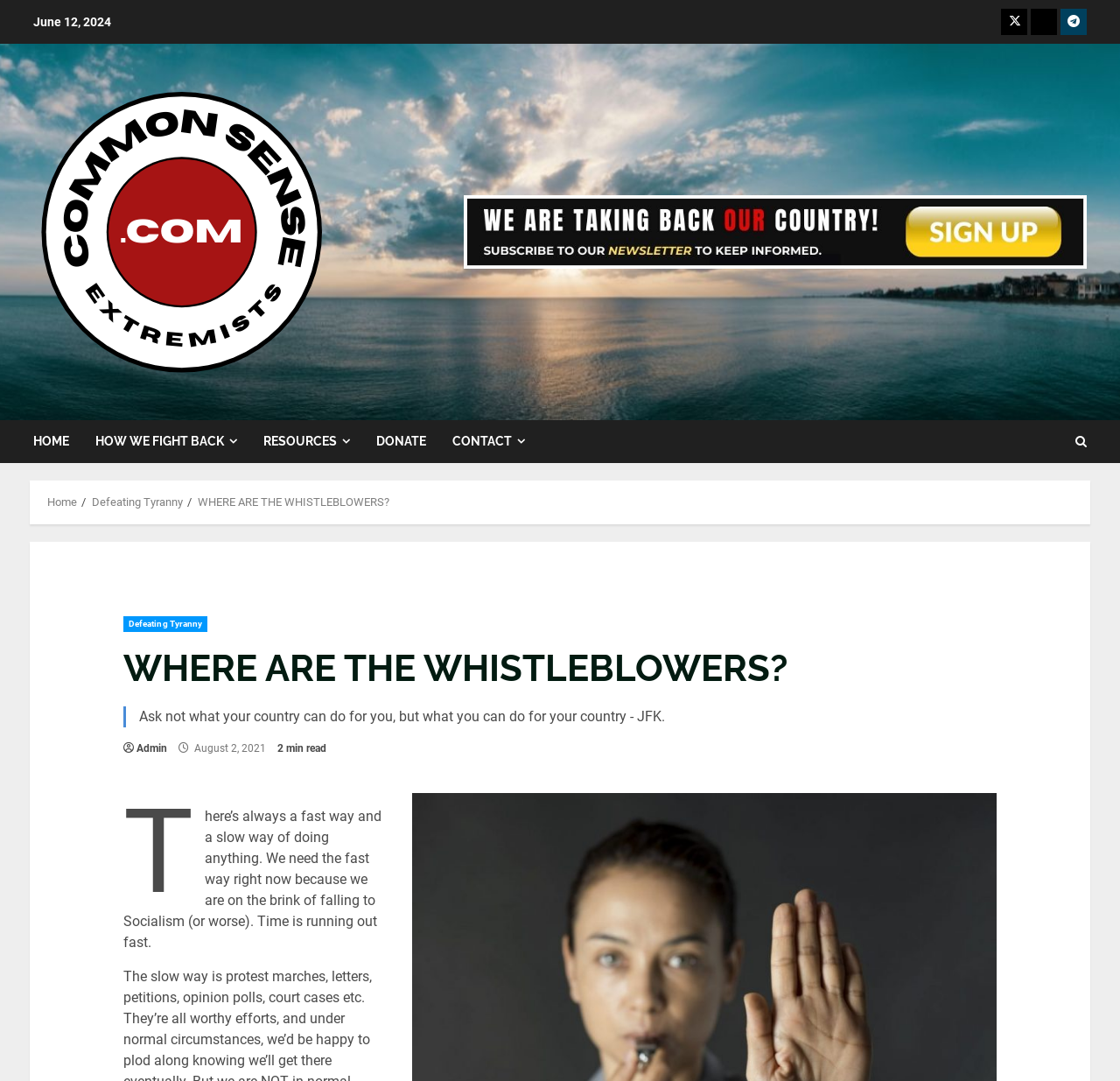What is the quote mentioned on the page?
Look at the image and provide a short answer using one word or a phrase.

Ask not what your country can do for you, but what you can do for your country - JFK.